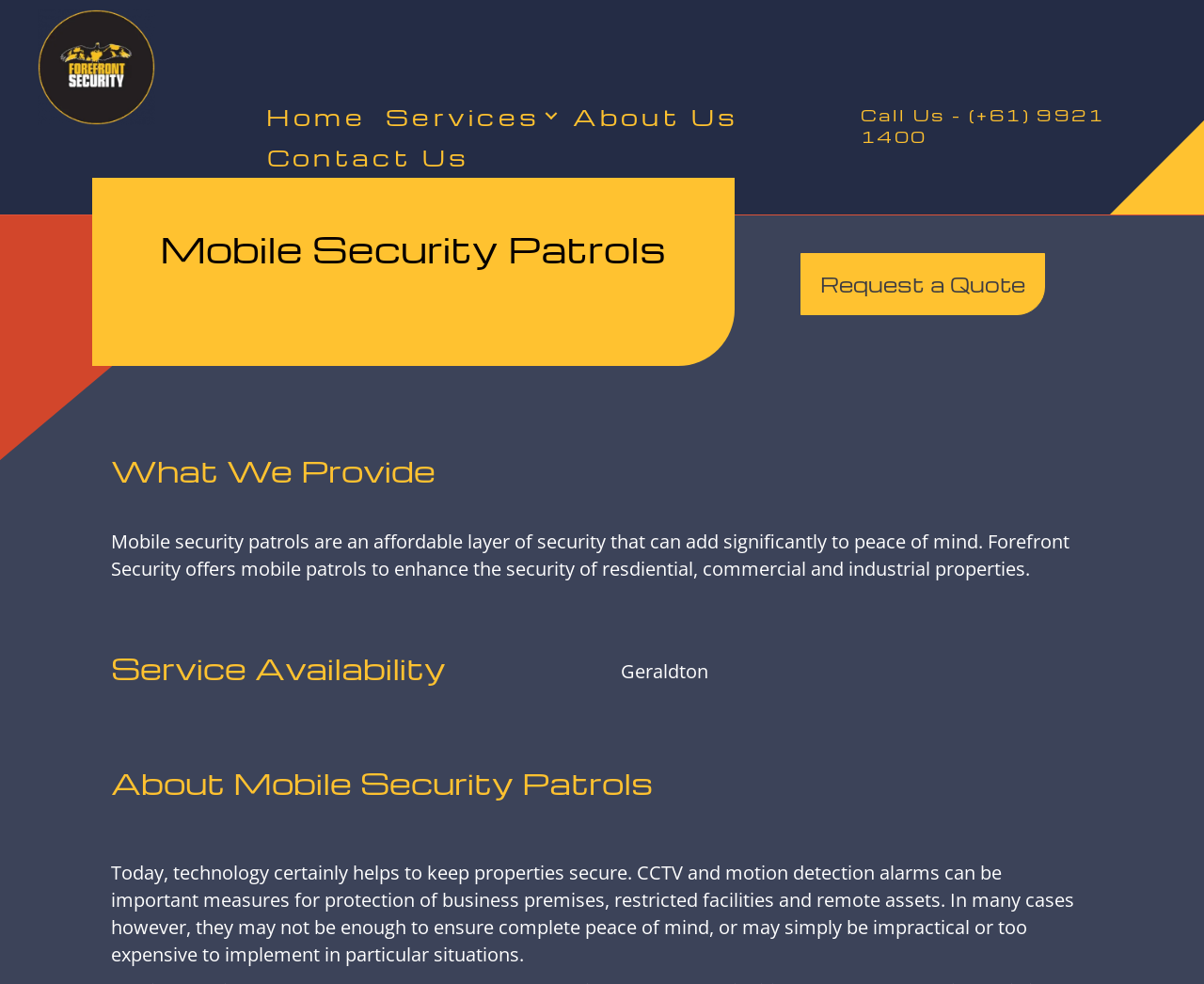Answer succinctly with a single word or phrase:
What type of security does Forefront Security offer?

Mobile patrols